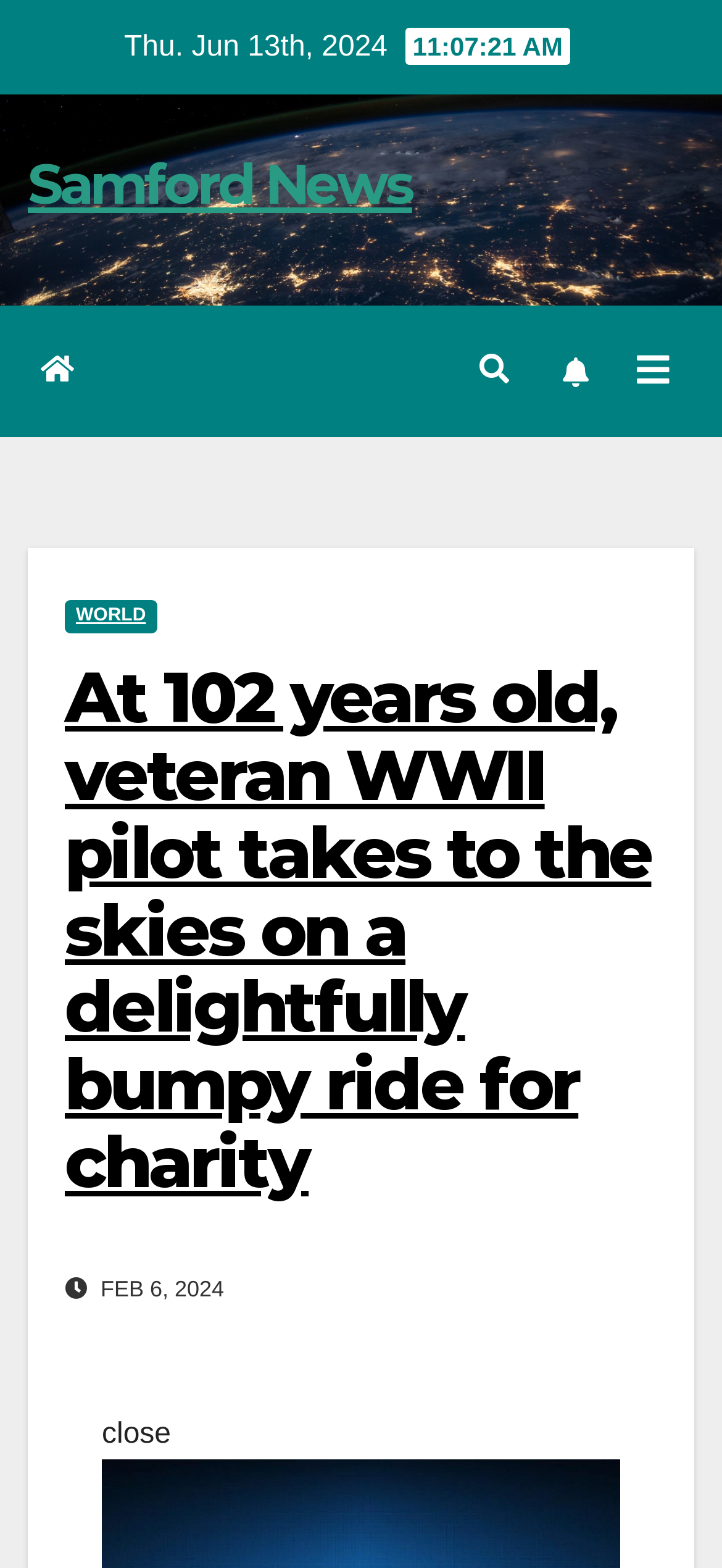Please provide a detailed answer to the question below based on the screenshot: 
What is the date of the news article?

I found the date 'FEB 6, 2024' in the StaticText element with bounding box coordinates [0.131, 0.814, 0.31, 0.83]. This suggests that the news article was published on this date.